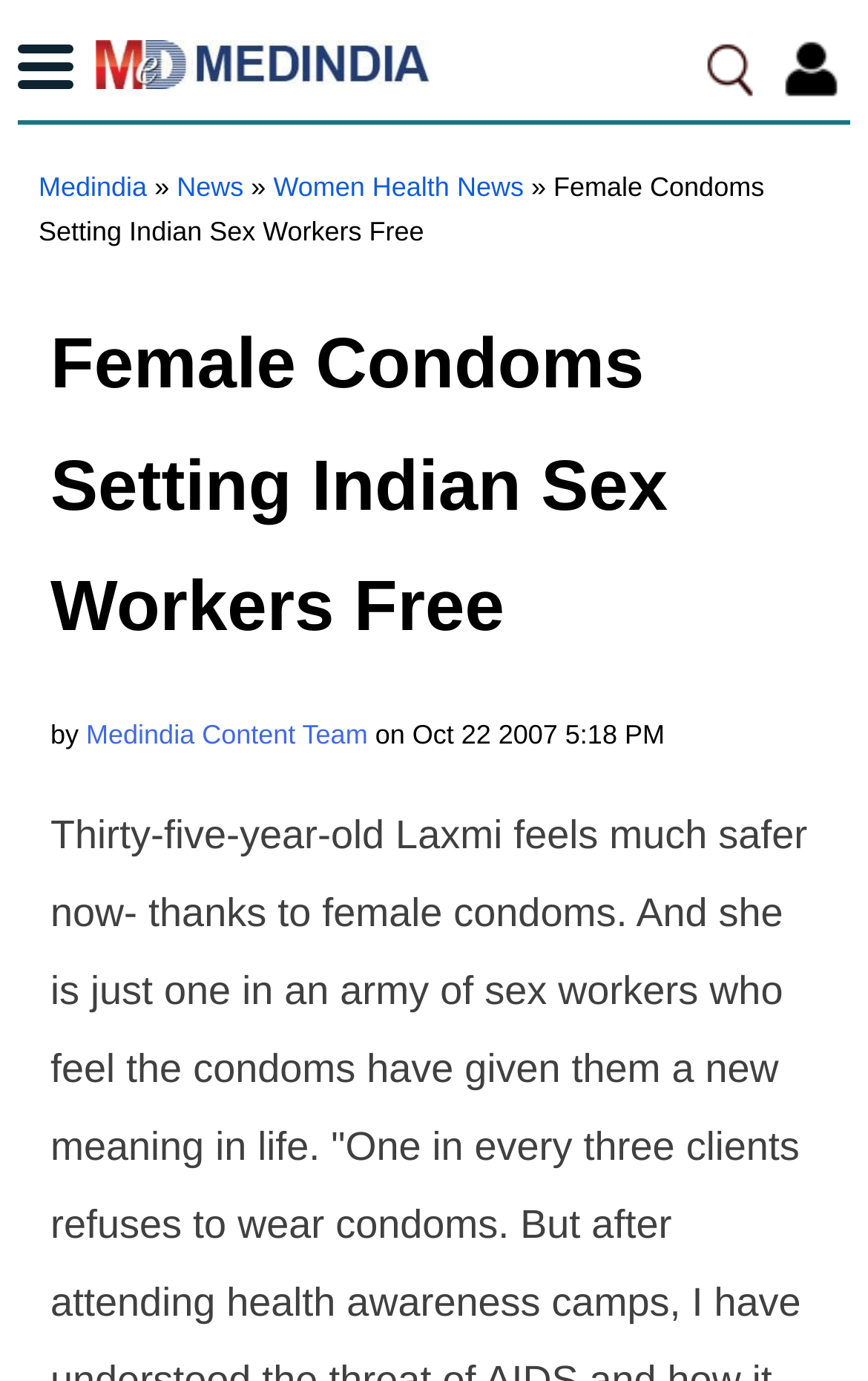With reference to the screenshot, provide a detailed response to the question below:
Who is the author of the article?

I identified the author by looking at the link element with the text 'Medindia Content Team' which appears after the 'by' keyword, indicating that it is the author of the article.